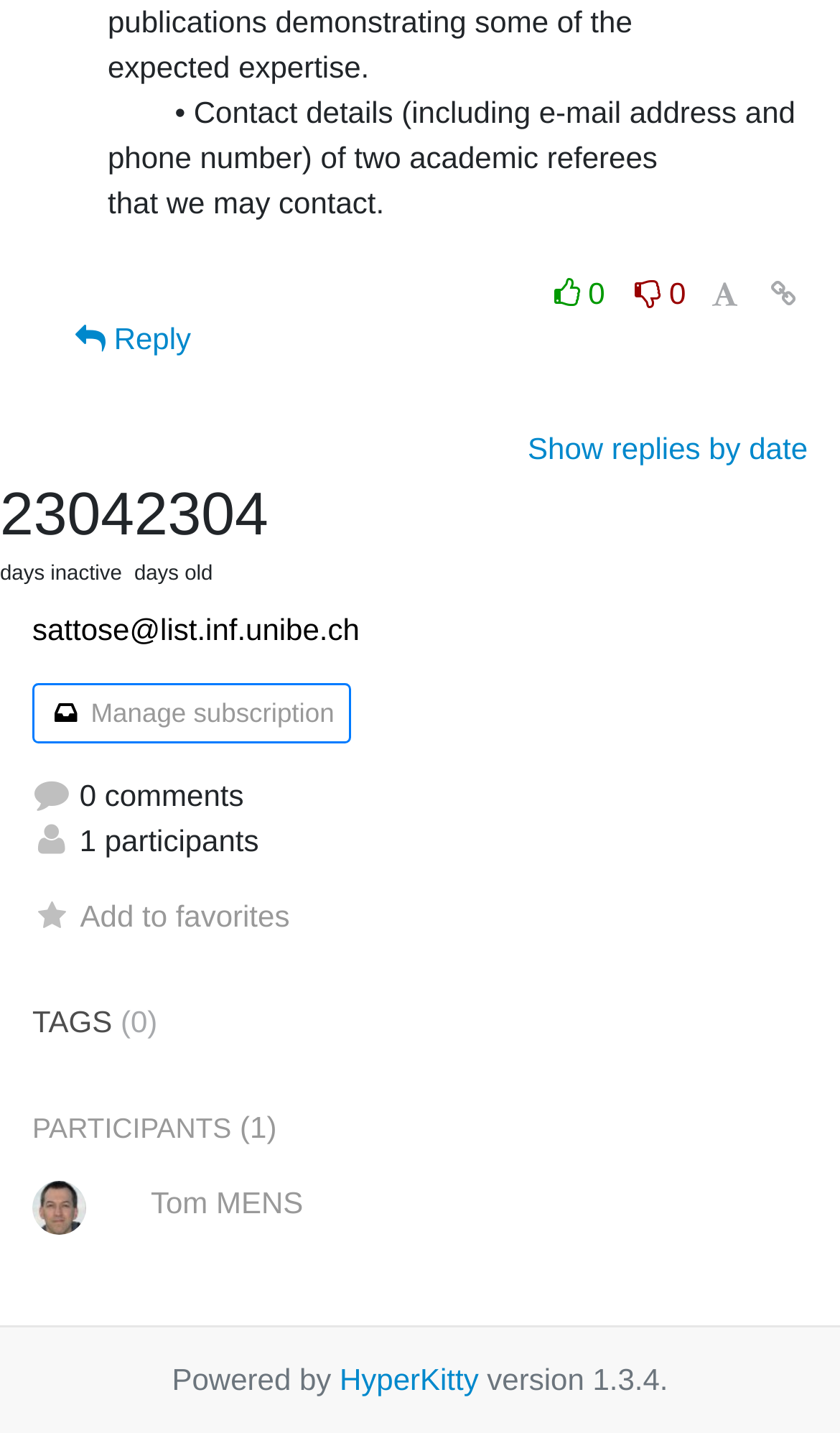Please identify the bounding box coordinates of the clickable area that will allow you to execute the instruction: "Add to favorites".

[0.038, 0.627, 0.345, 0.651]